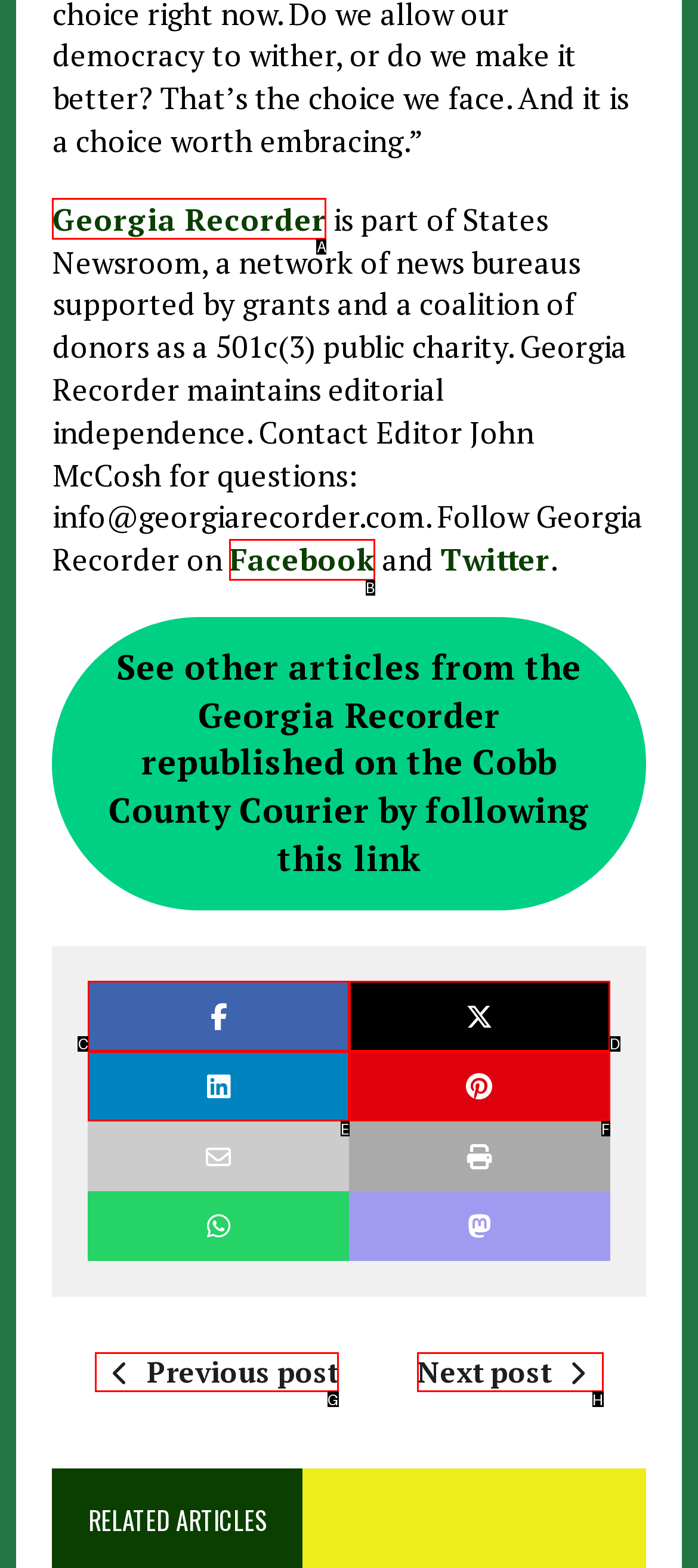Given the task: Follow Georgia Recorder on Facebook, point out the letter of the appropriate UI element from the marked options in the screenshot.

B